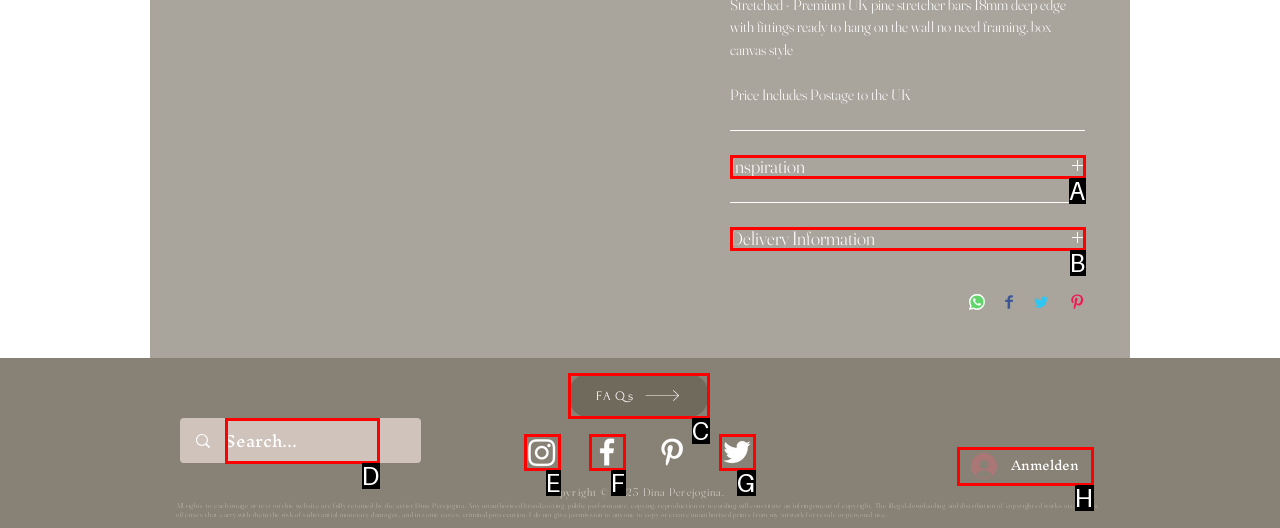Choose the option that matches the following description: aria-label="Instagram"
Answer with the letter of the correct option.

E